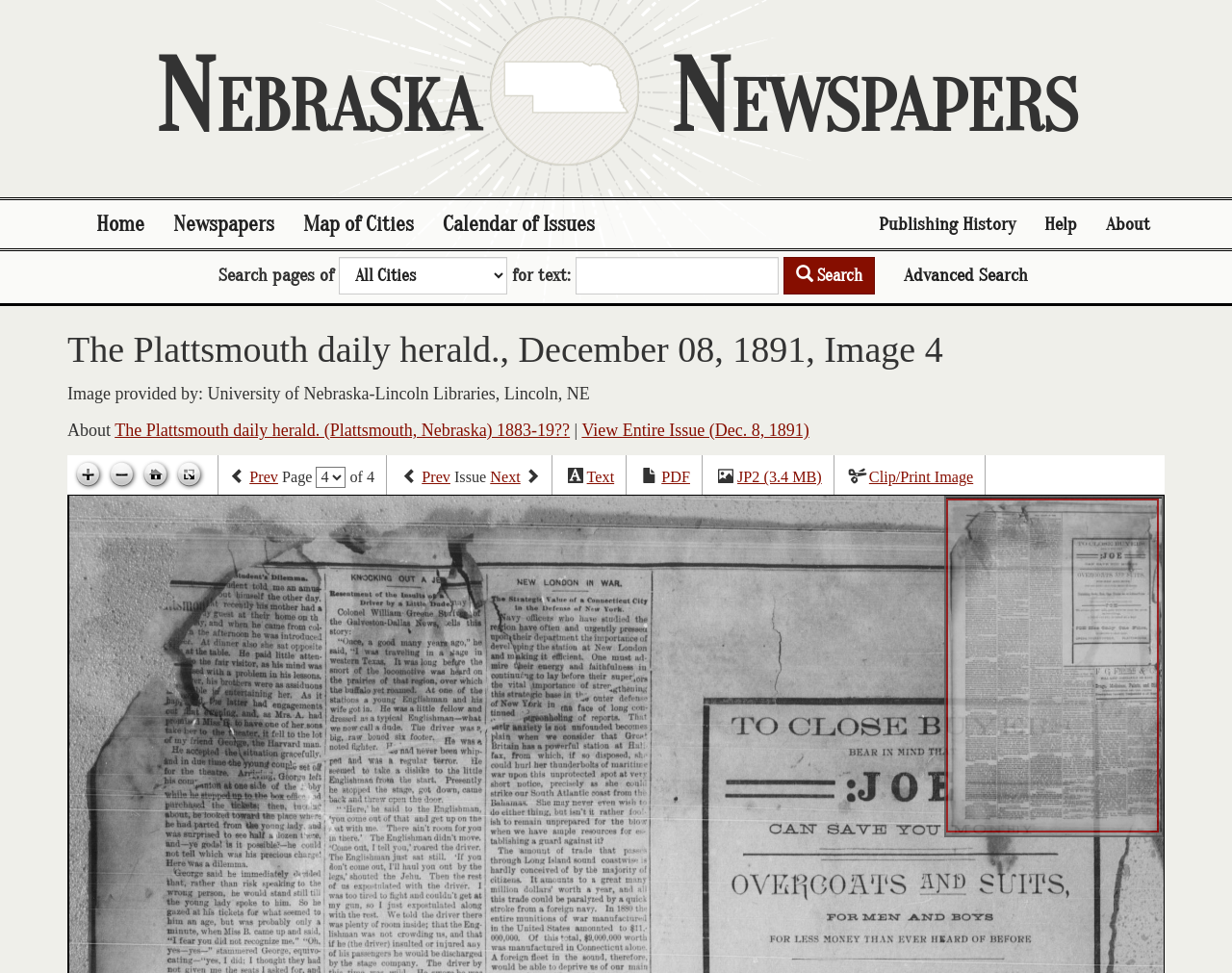What is the purpose of the 'Search pages of' combobox?
Please provide a single word or phrase answer based on the image.

To select a search scope